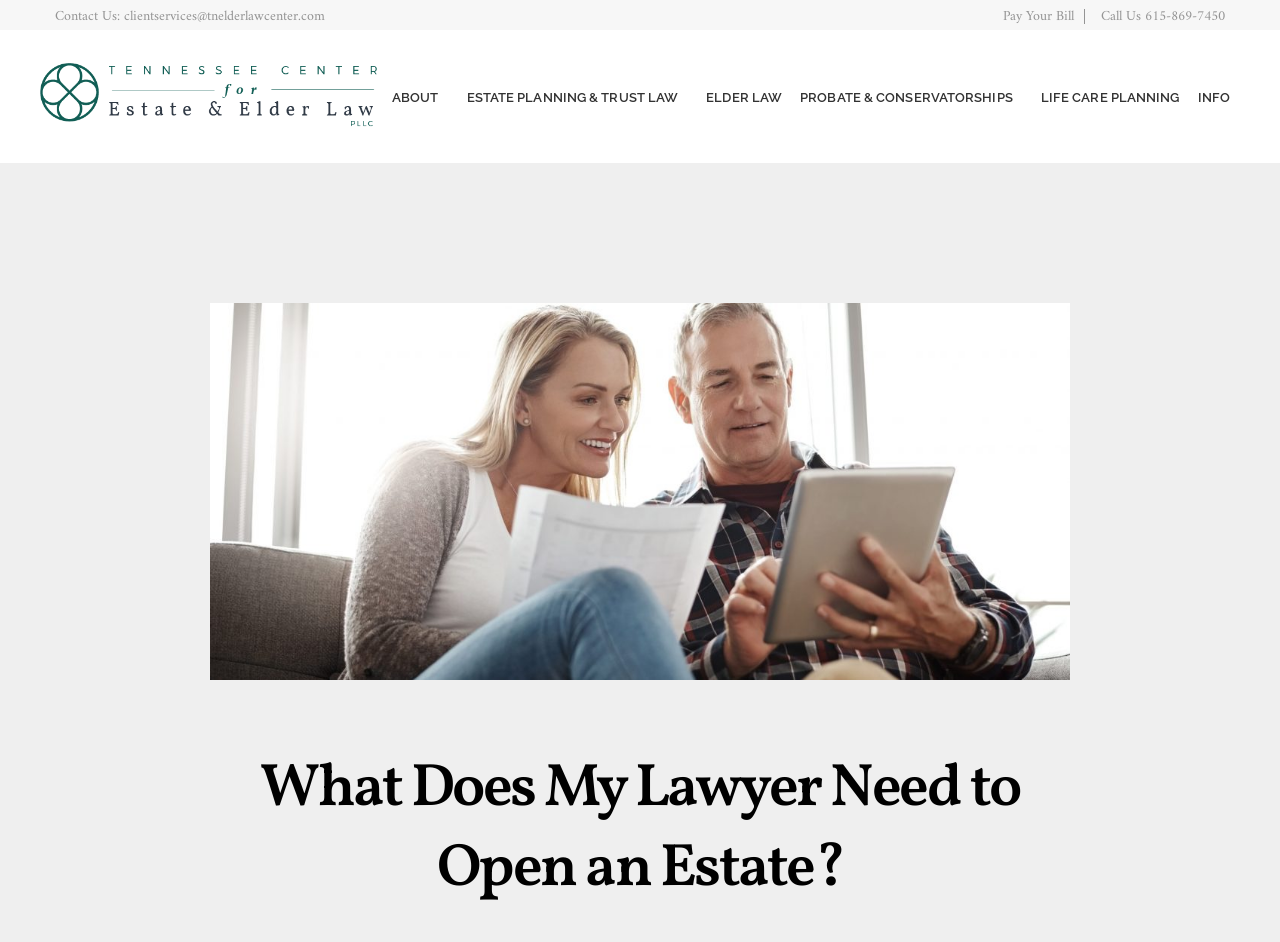Identify the title of the webpage and provide its text content.

What Does My Lawyer Need to Open an Estate?